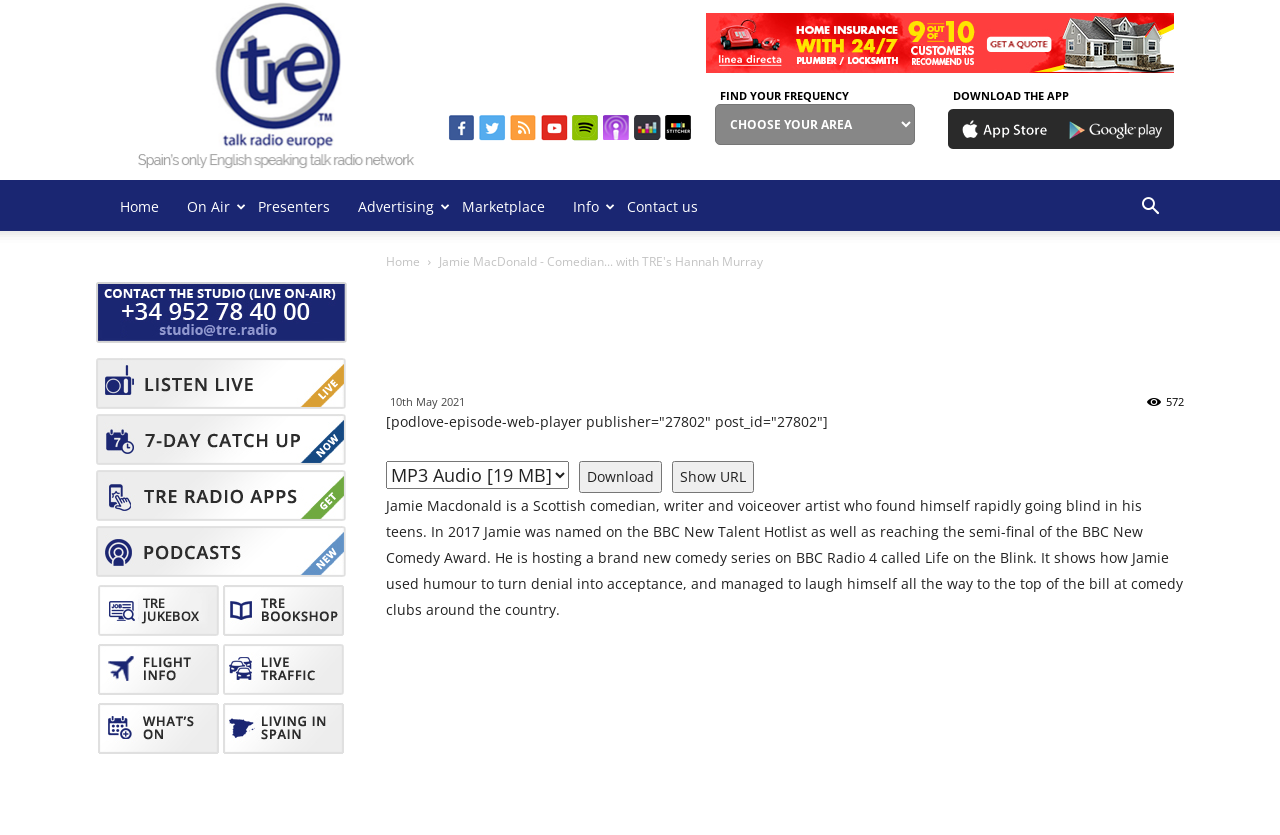What is the purpose of the button with the download icon?
Please answer using one word or phrase, based on the screenshot.

Download